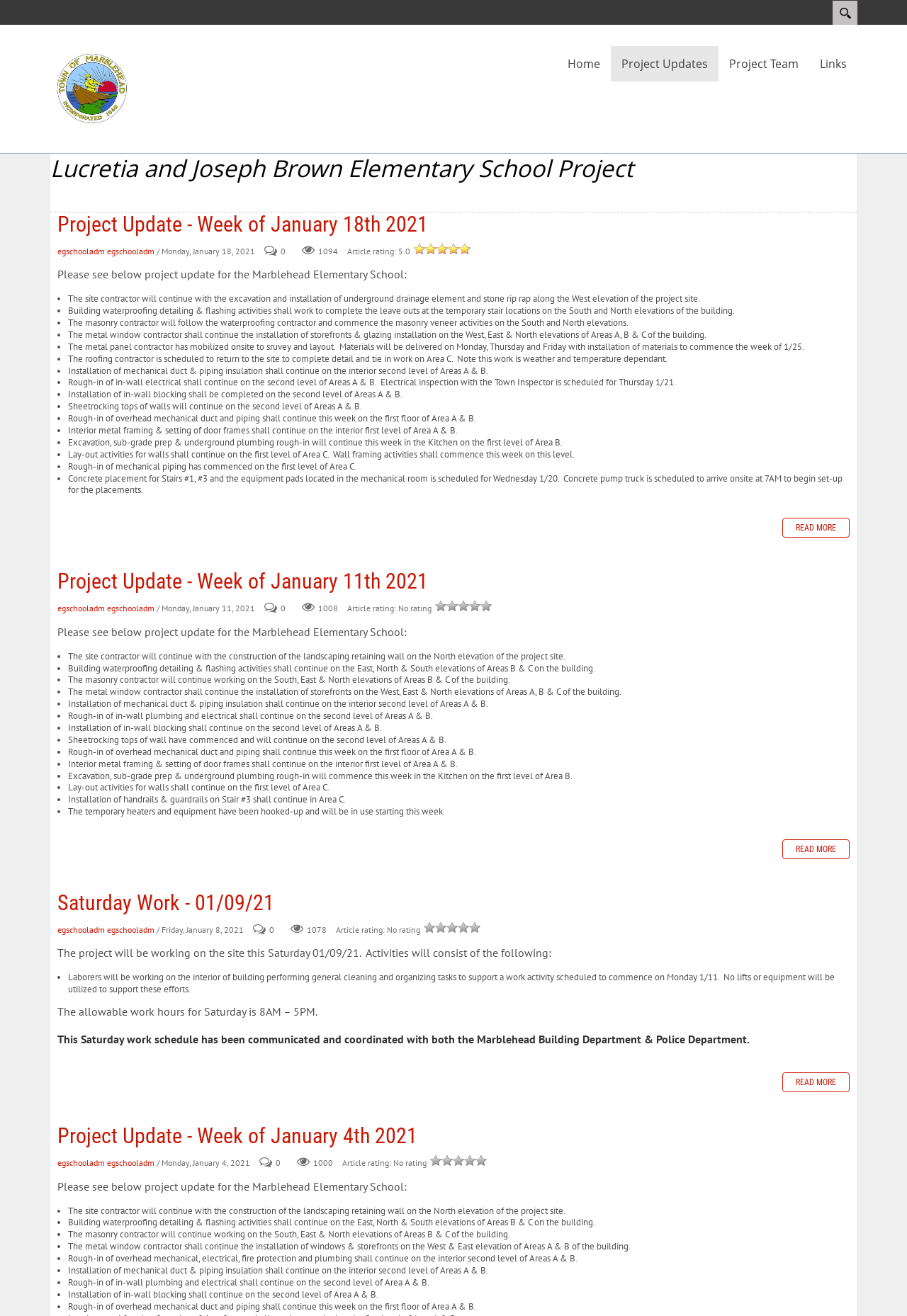How many links are in the top navigation bar?
Using the information presented in the image, please offer a detailed response to the question.

I counted the number of links in the top navigation bar and found five of them, including 'Home', 'Project Updates', 'Project Team', 'Links', and 'Elbridge Gerry Elementary School'.